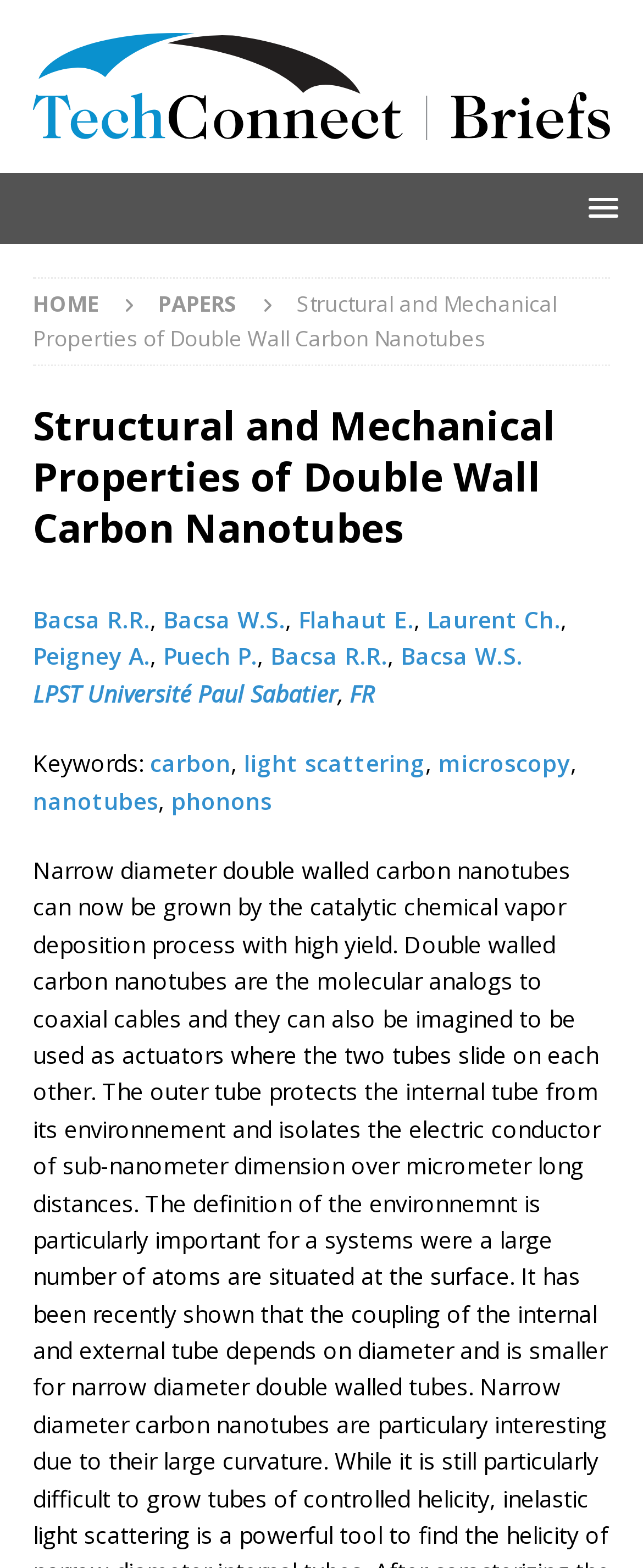Your task is to find and give the main heading text of the webpage.

Structural and Mechanical Properties of Double Wall Carbon Nanotubes